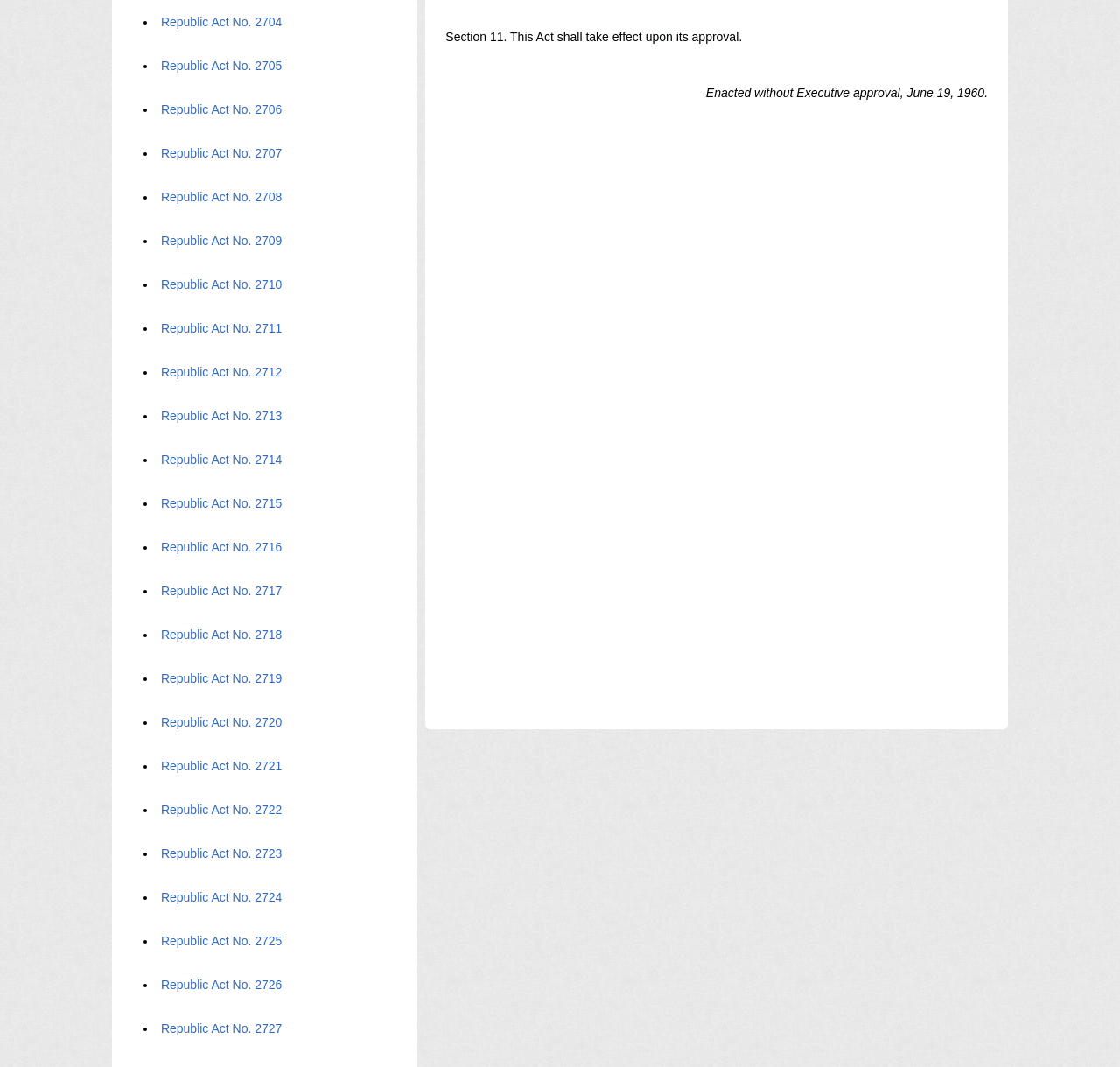From the given element description: "Republic Act No. 2716", find the bounding box for the UI element. Provide the coordinates as four float numbers between 0 and 1, in the order [left, top, right, bottom].

[0.143, 0.506, 0.253, 0.519]